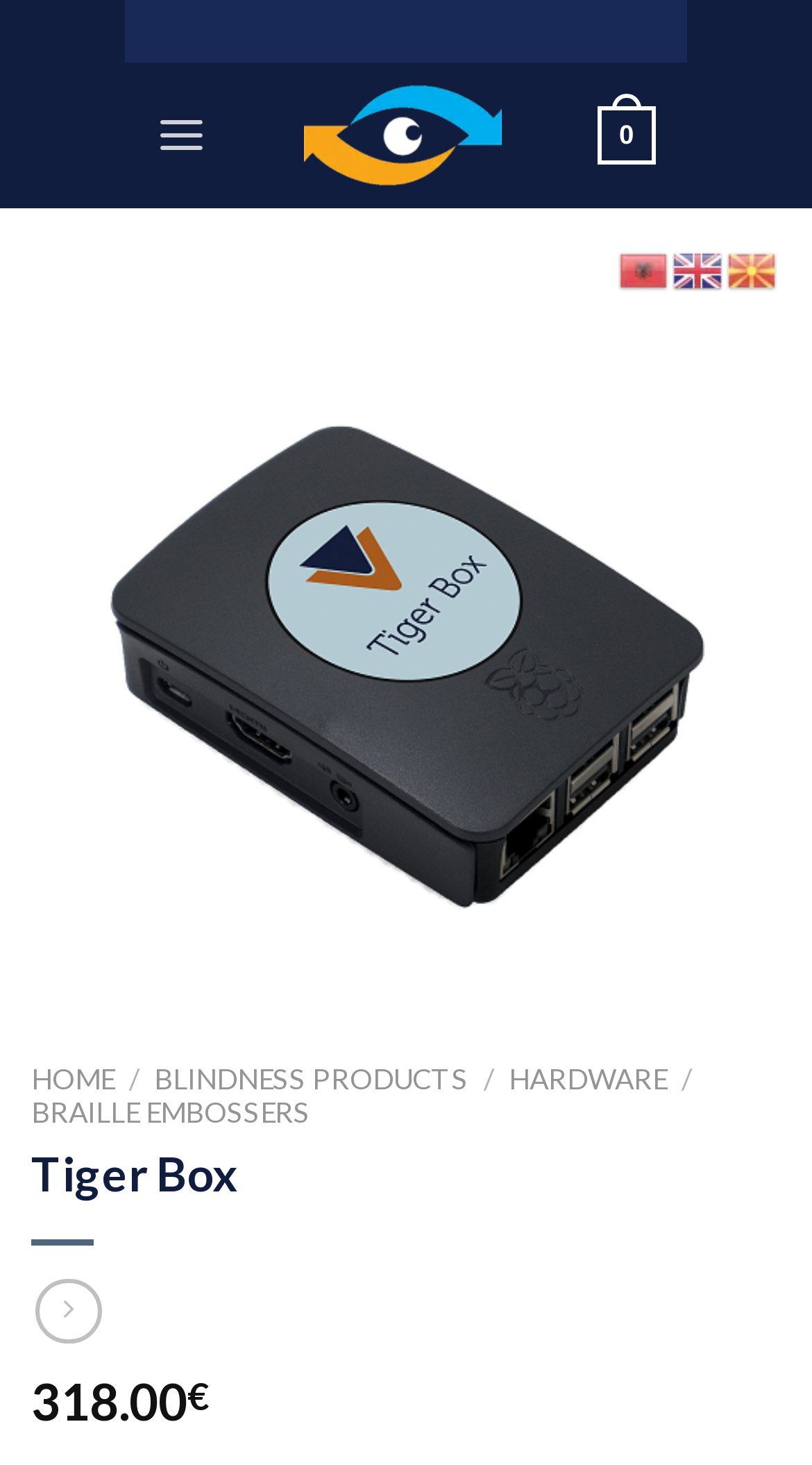Describe all the key features of the webpage in detail.

The webpage is titled "Tiger Box" and has a prominent heading with the same title at the top center of the page. Below the heading, there is a large figure that occupies most of the page, containing an image. Within this figure, there are two buttons, "Previous" and "Next", positioned at the top left and top right corners, respectively, but they are currently disabled.

Above the figure, there are several links and a menu. The menu, labeled "Menu", is located at the top left corner of the page. To the right of the menu, there are three links: an empty link, a link labeled "0", and another empty link. The link "0" is positioned slightly to the right of the menu.

At the bottom of the figure, there is a navigation menu with several links, including "HOME", "BLINDNESS PRODUCTS", "HARDWARE", and "BRAILLE EMBOSSERS". These links are arranged horizontally, with "HOME" at the leftmost position and "BRAILLE EMBOSSERS" at the rightmost position.

To the right of the navigation menu, there is a link with a font awesome icon, followed by two static text elements displaying the price "318.00" and the currency symbol "€".

At the top right corner of the page, there are three links with flags, labeled "sq", "en", and "mk", respectively, each accompanied by a small image of the corresponding flag.